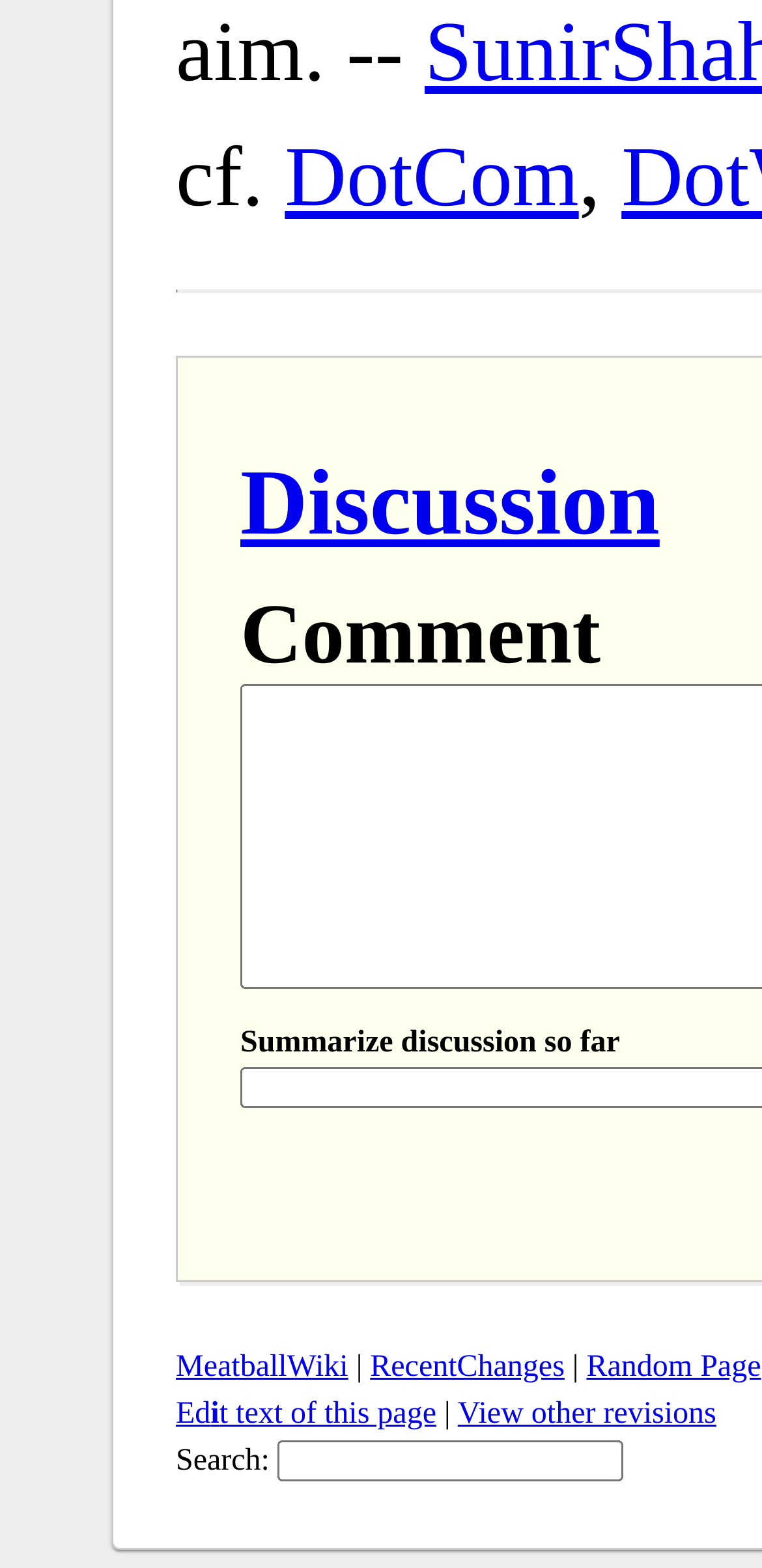Predict the bounding box of the UI element based on this description: "Random Page".

[0.77, 0.861, 0.999, 0.882]